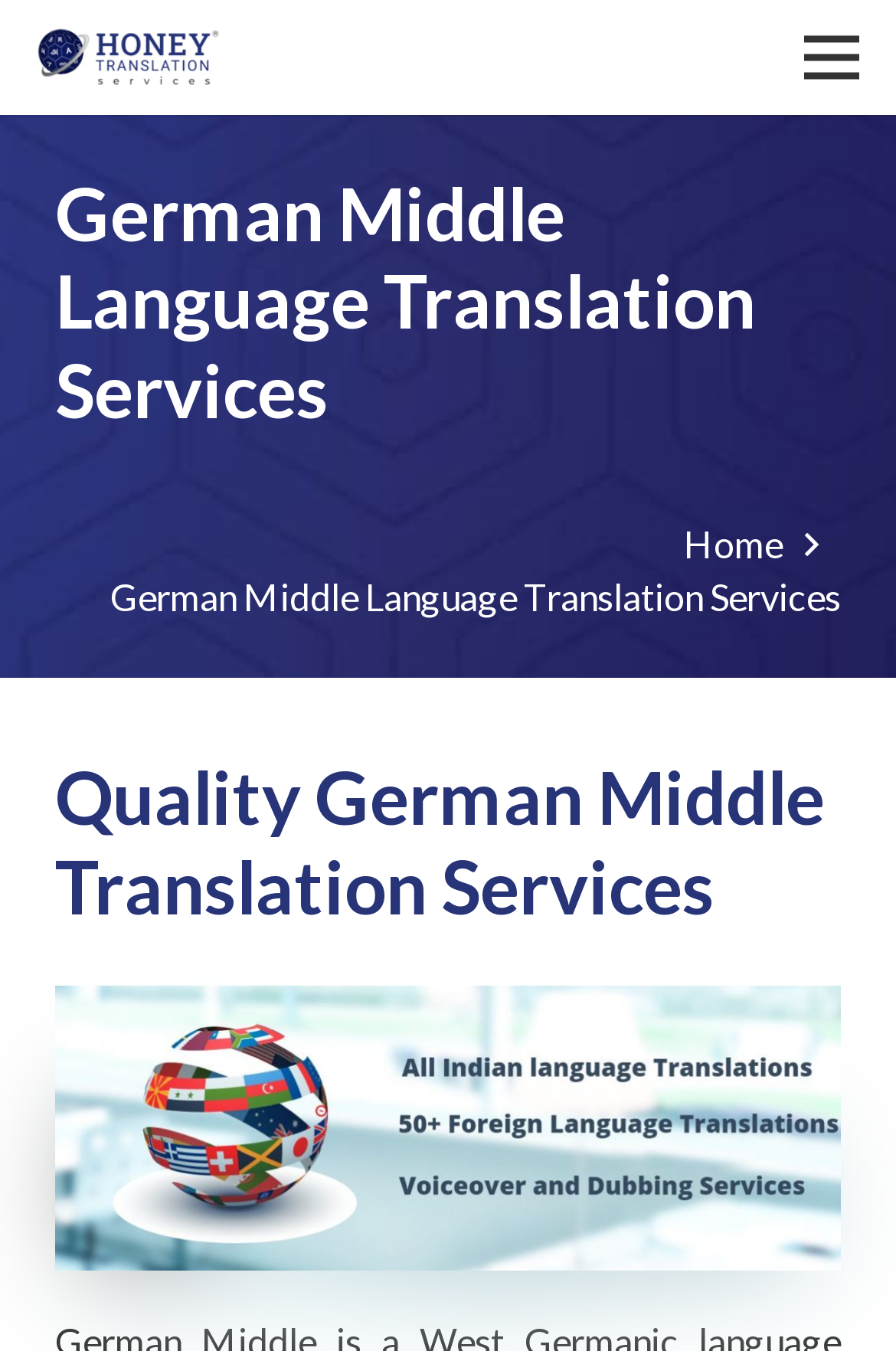Provide the bounding box coordinates of the HTML element described by the text: "parent_node: By title="HowComTech"".

None